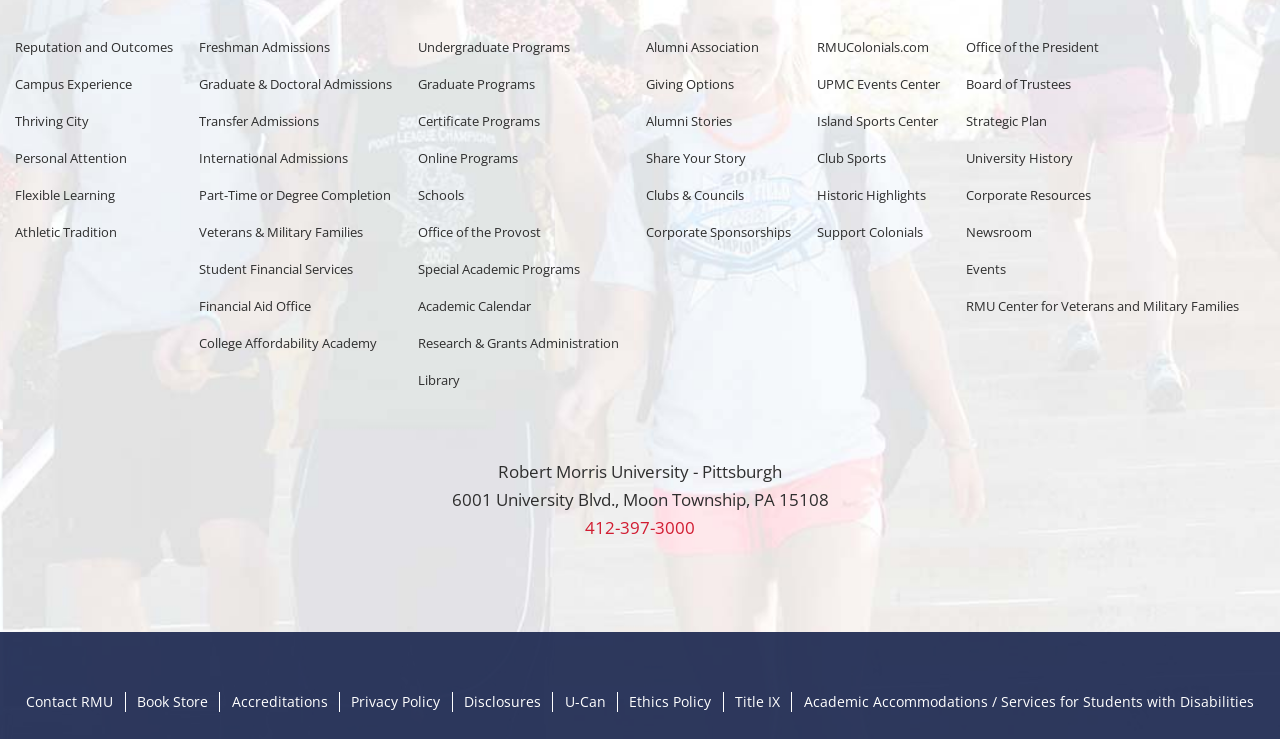Determine the bounding box coordinates for the area you should click to complete the following instruction: "Visit the Office of the President".

[0.755, 0.051, 0.858, 0.075]